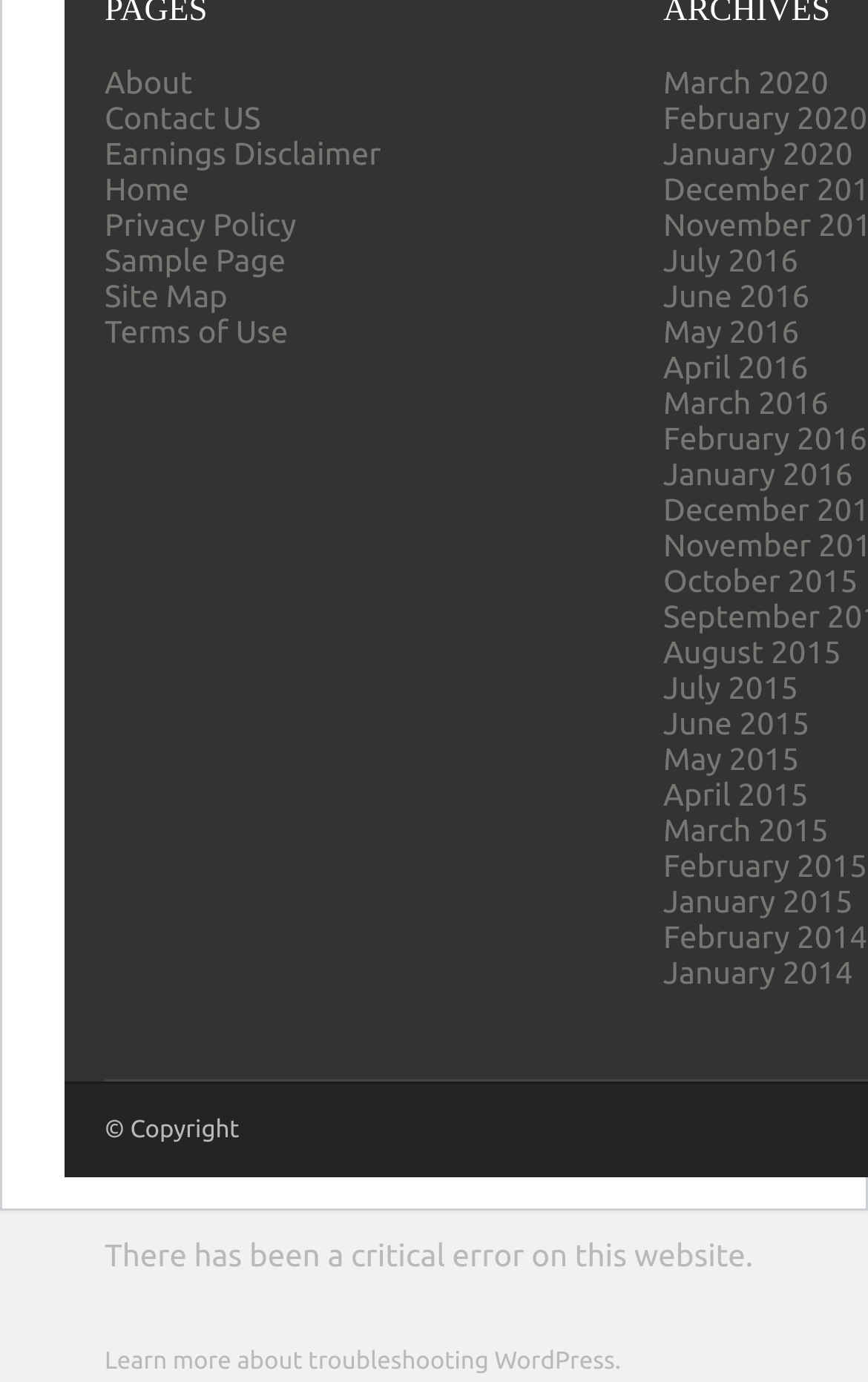Identify the bounding box coordinates for the UI element described as follows: Terms of Use. Use the format (top-left x, top-left y, bottom-right x, bottom-right y) and ensure all values are floating point numbers between 0 and 1.

[0.121, 0.227, 0.332, 0.253]